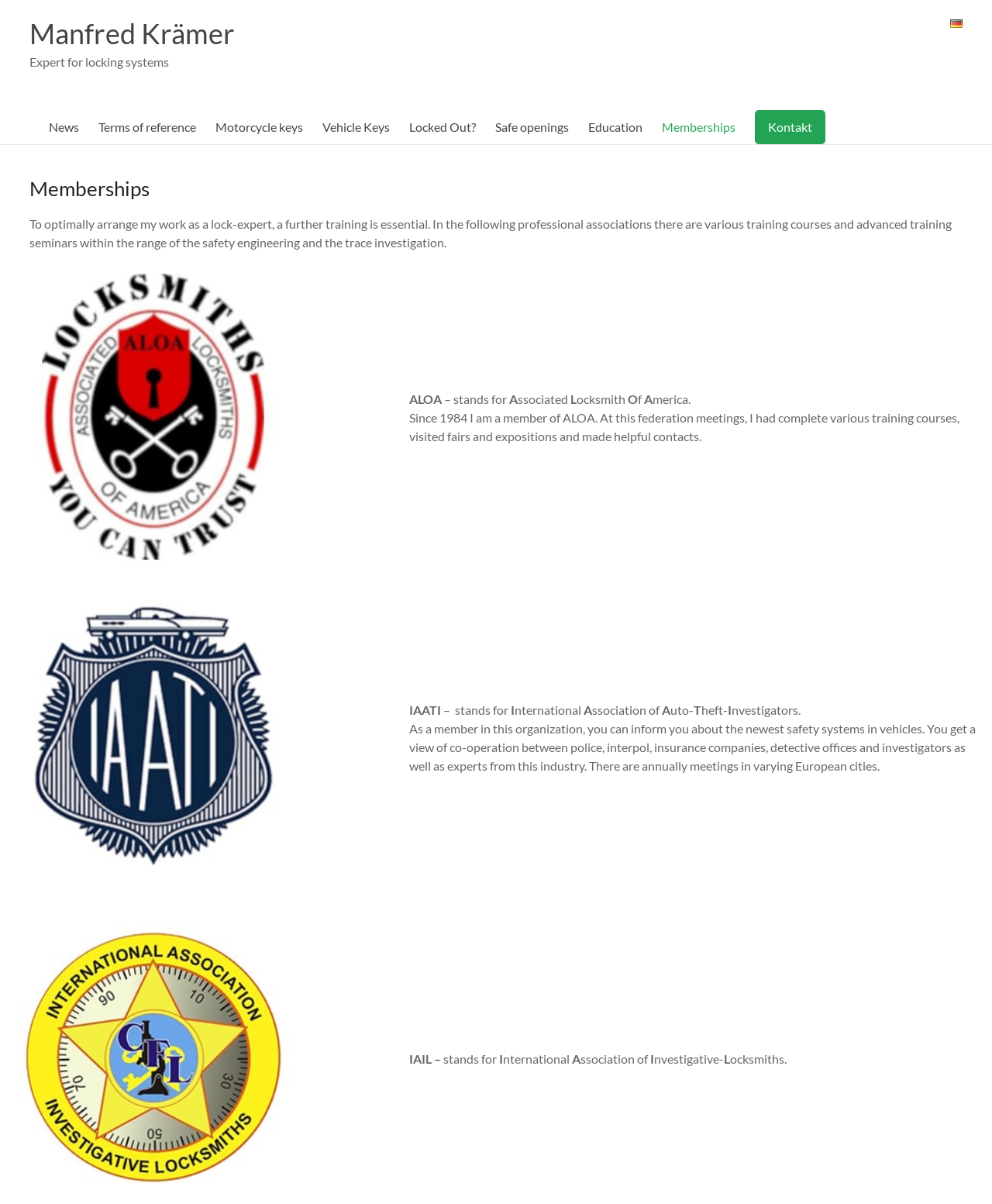How often are the meetings of IAATI held?
Could you give a comprehensive explanation in response to this question?

Based on the webpage, the meetings of IAATI are held annually in varying European cities.